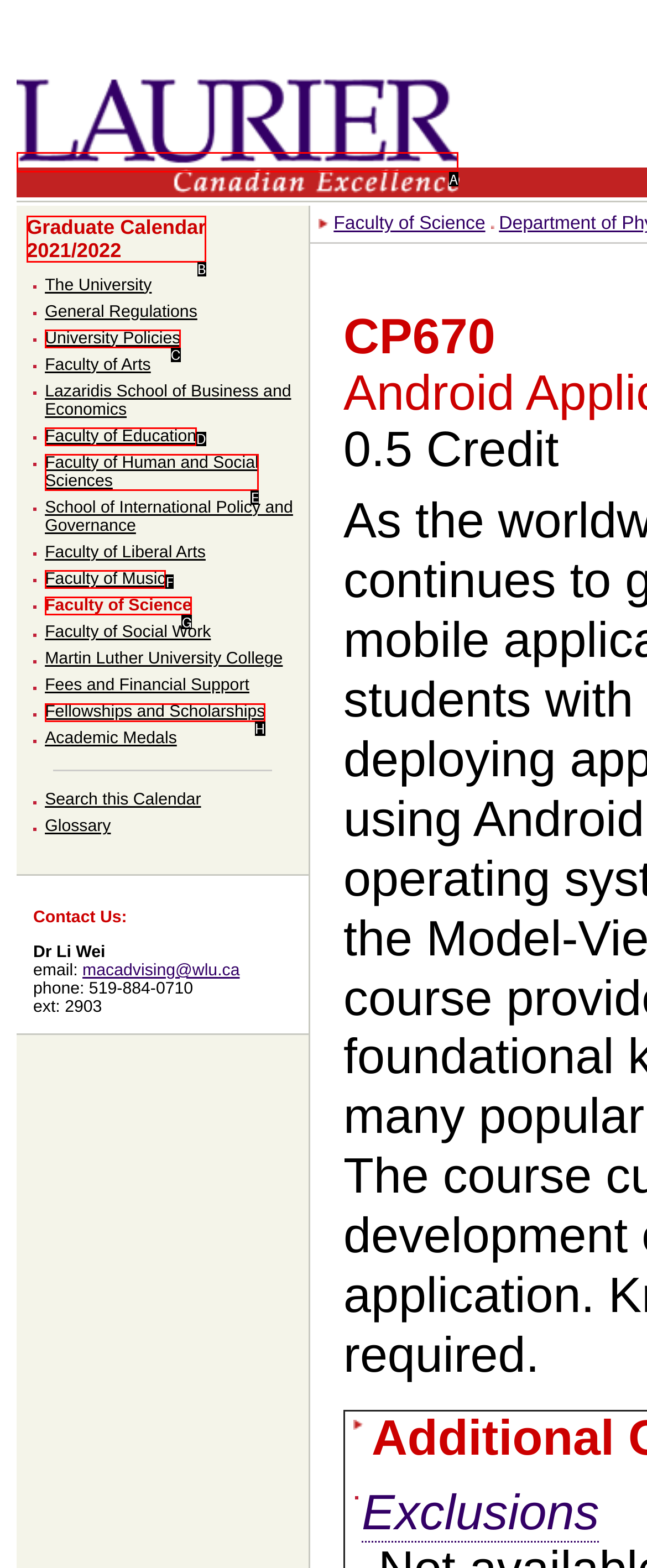Select the letter of the UI element that matches this task: view January 2022
Provide the answer as the letter of the correct choice.

None